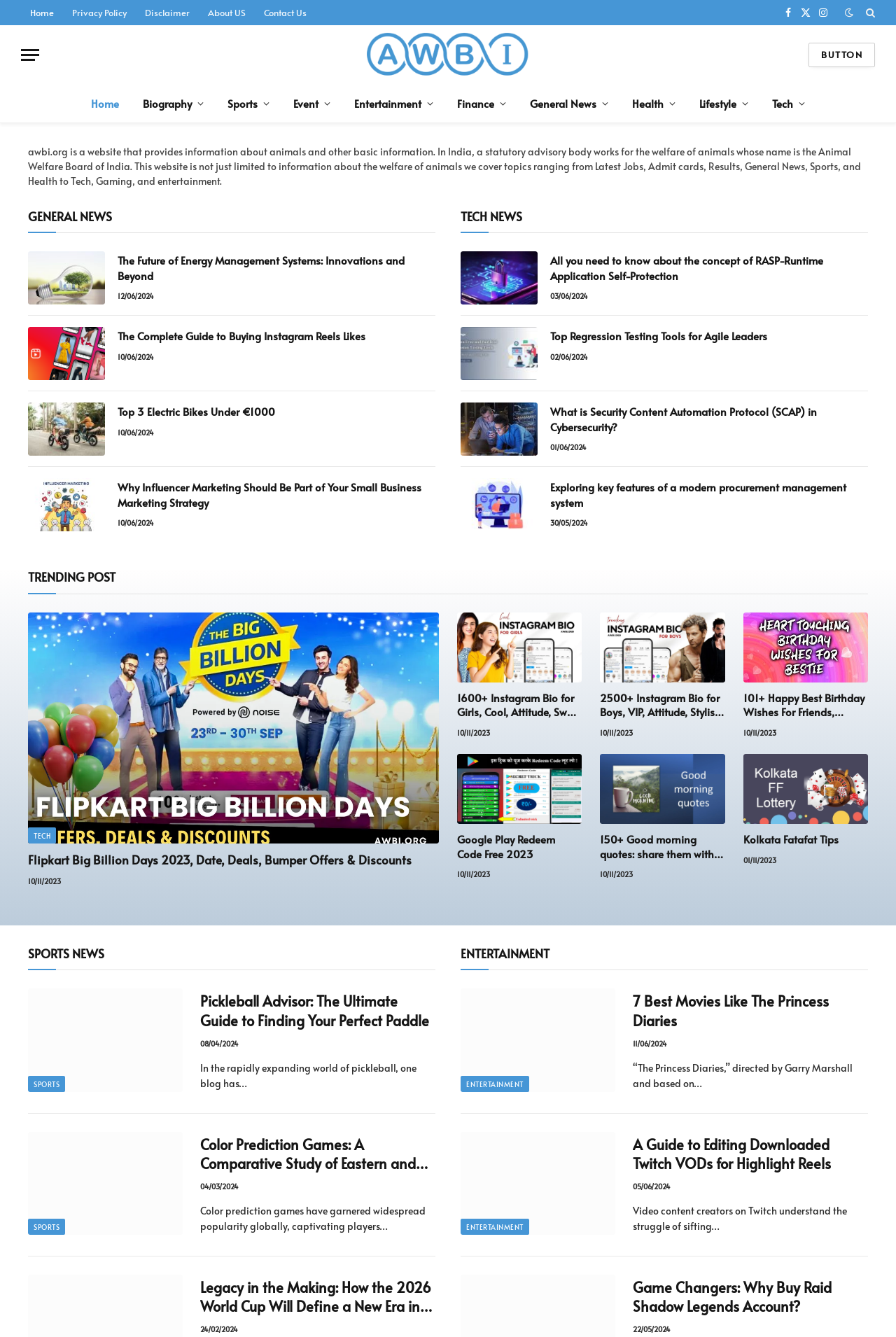Please answer the following question using a single word or phrase: 
What is the name of the website?

AWBI